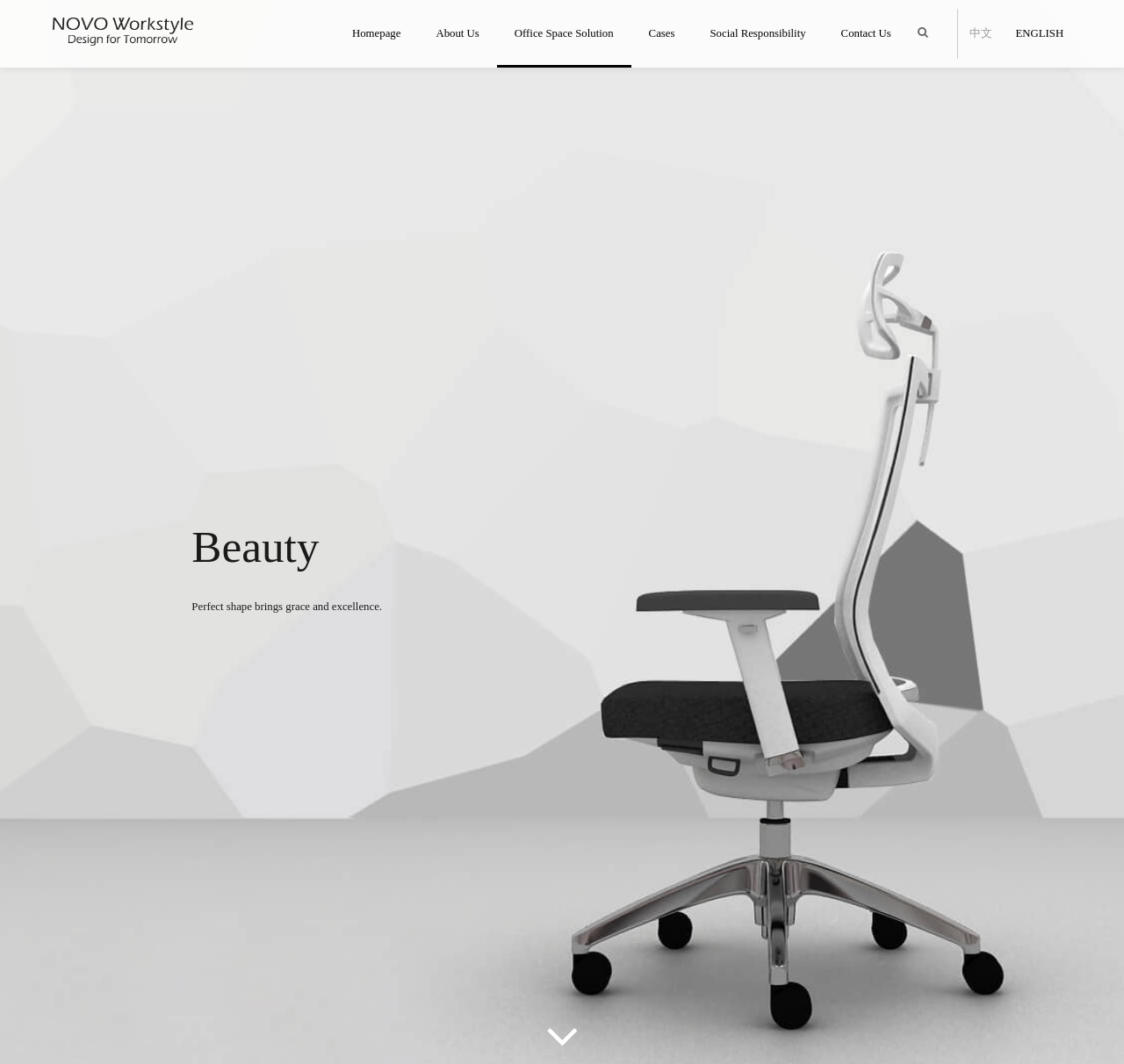Identify the bounding box coordinates of the clickable region required to complete the instruction: "go to homepage". The coordinates should be given as four float numbers within the range of 0 and 1, i.e., [left, top, right, bottom].

[0.298, 0.0, 0.372, 0.061]